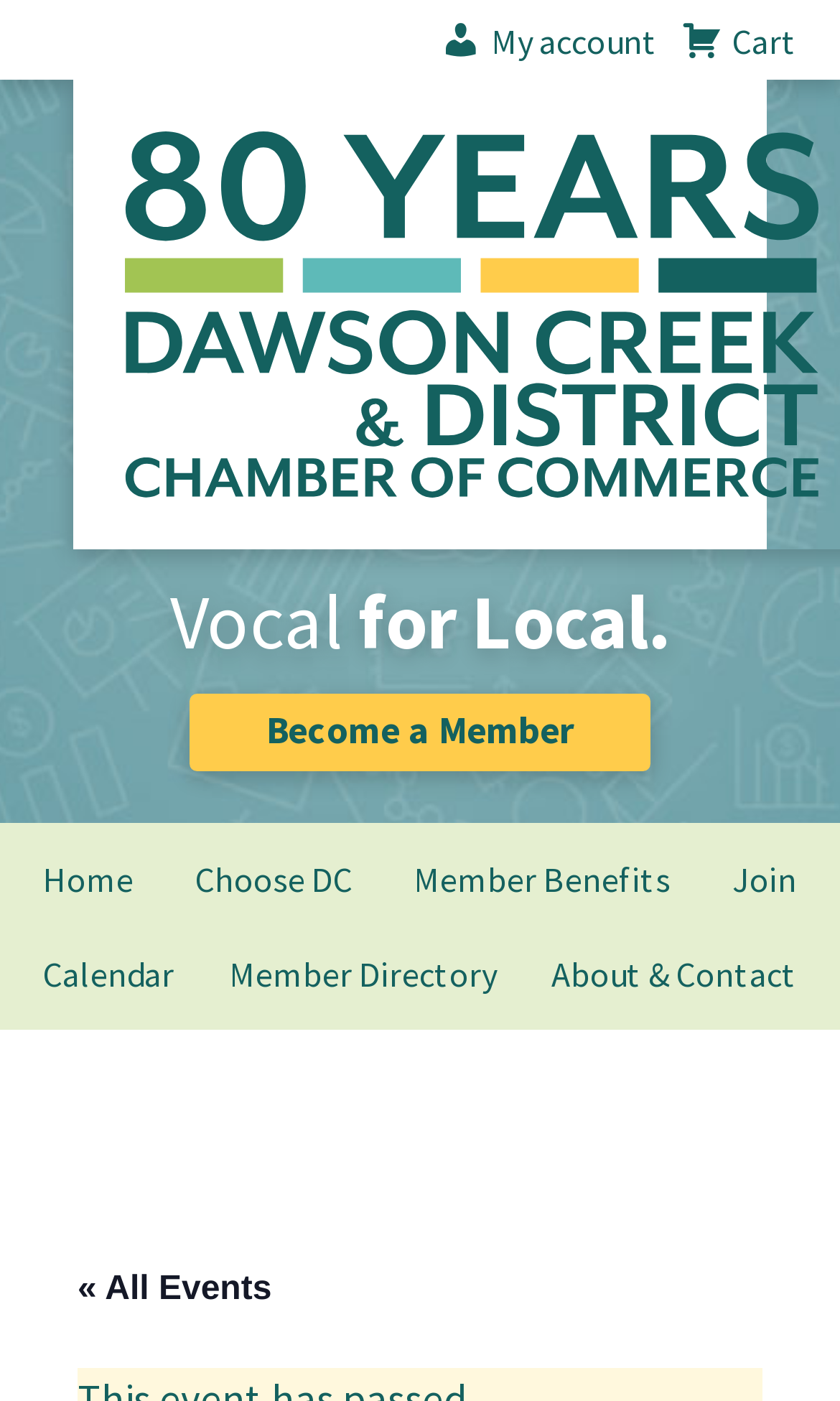Please answer the following question using a single word or phrase: 
How many columns are in the navigation bar?

1